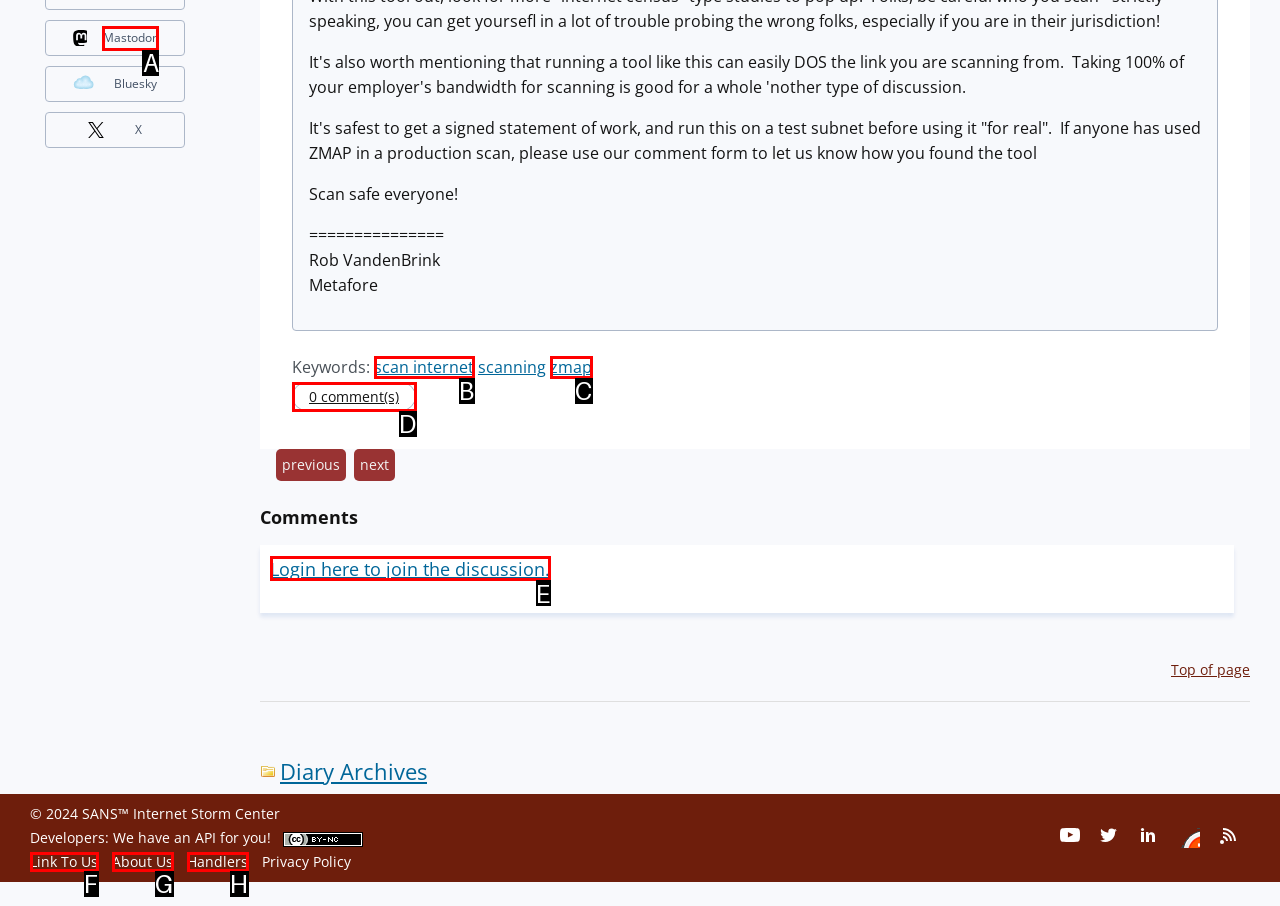From the provided choices, determine which option matches the description: Link To Us. Respond with the letter of the correct choice directly.

F